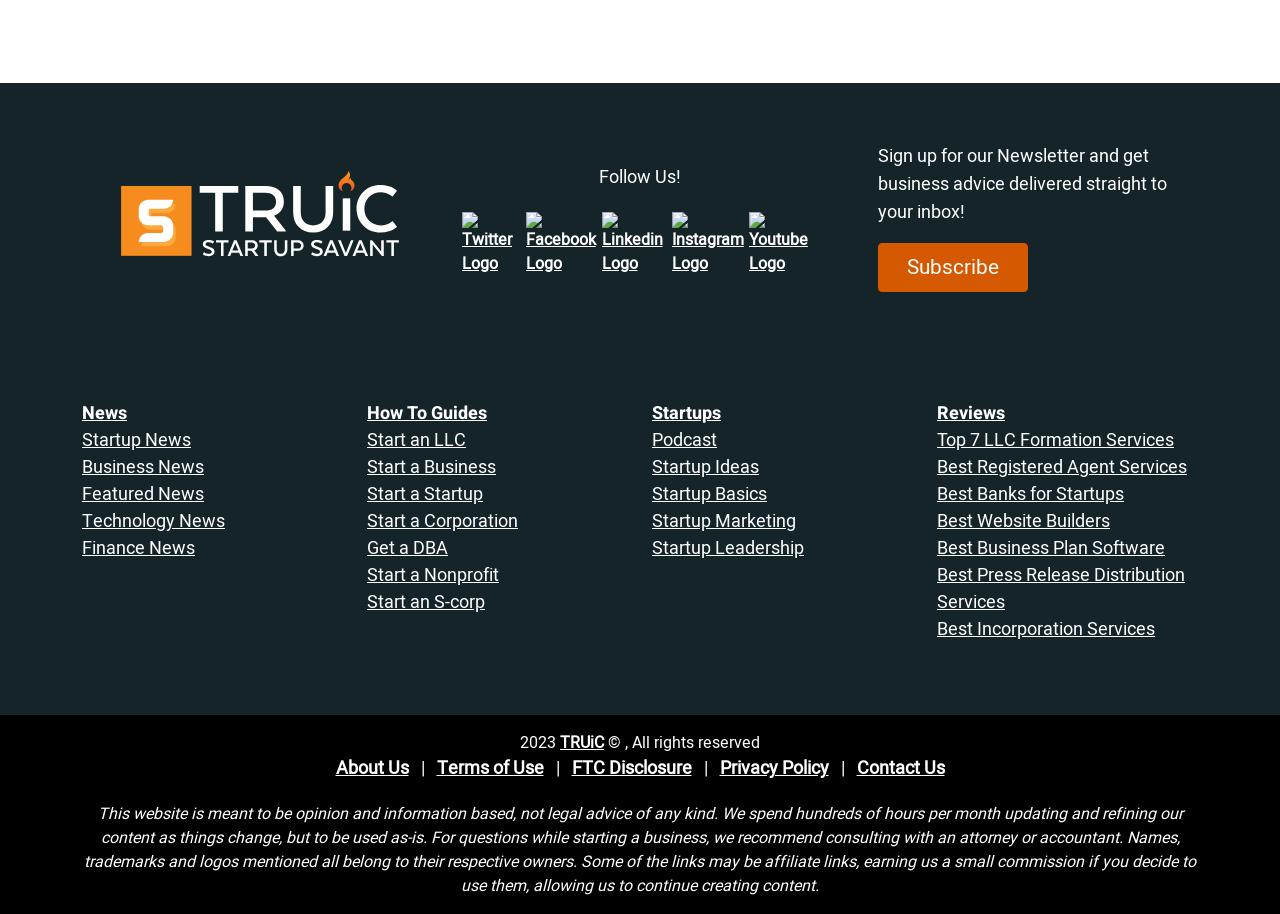What is the logo of the website?
Kindly answer the question with as much detail as you can.

The logo of the website is located at the top left corner of the webpage, and it is an image with the text 'Startup Savant Logo'.